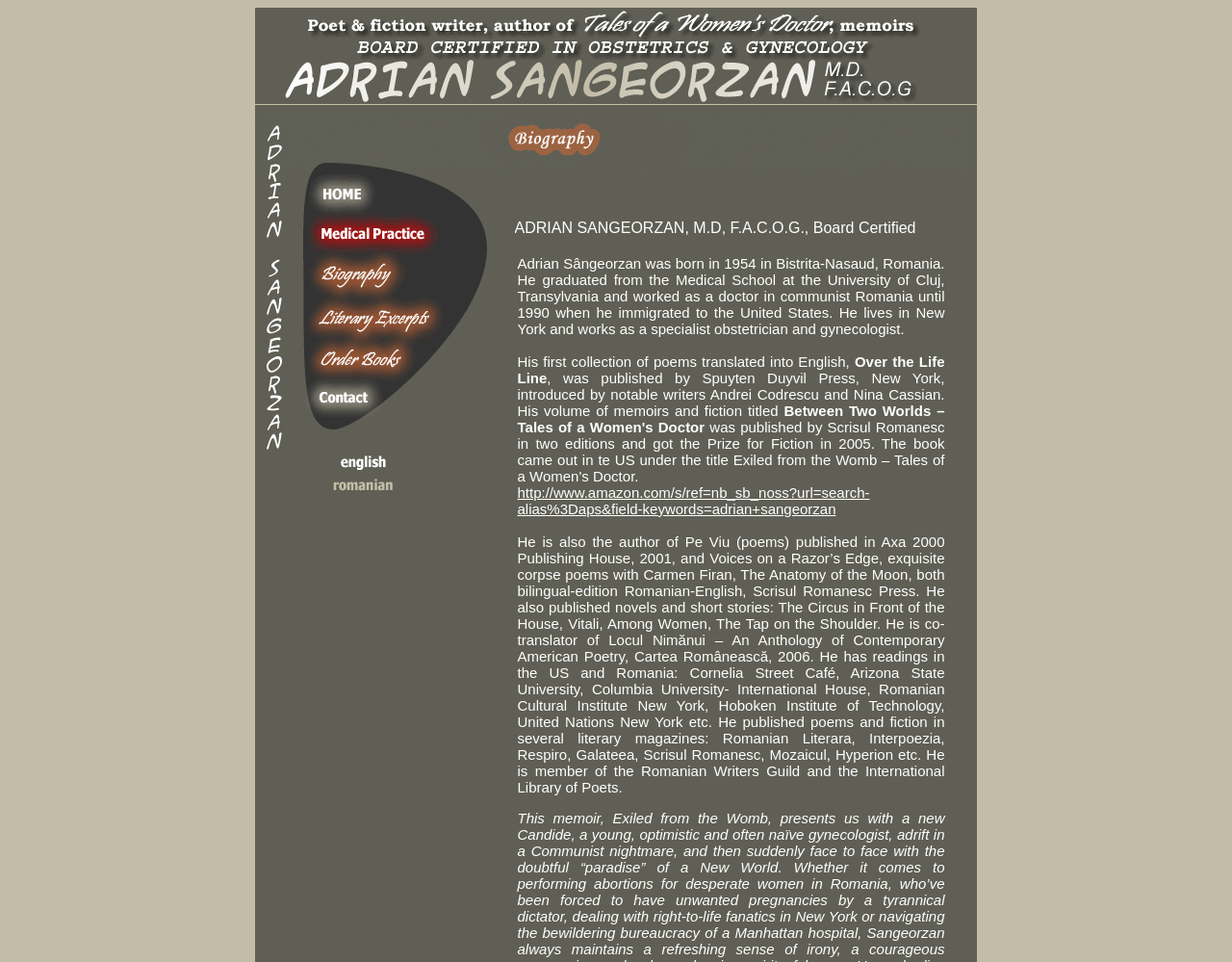Locate the bounding box coordinates of the element's region that should be clicked to carry out the following instruction: "explore Adrian Sangeorzan's published novels". The coordinates need to be four float numbers between 0 and 1, i.e., [left, top, right, bottom].

[0.249, 0.251, 0.357, 0.268]